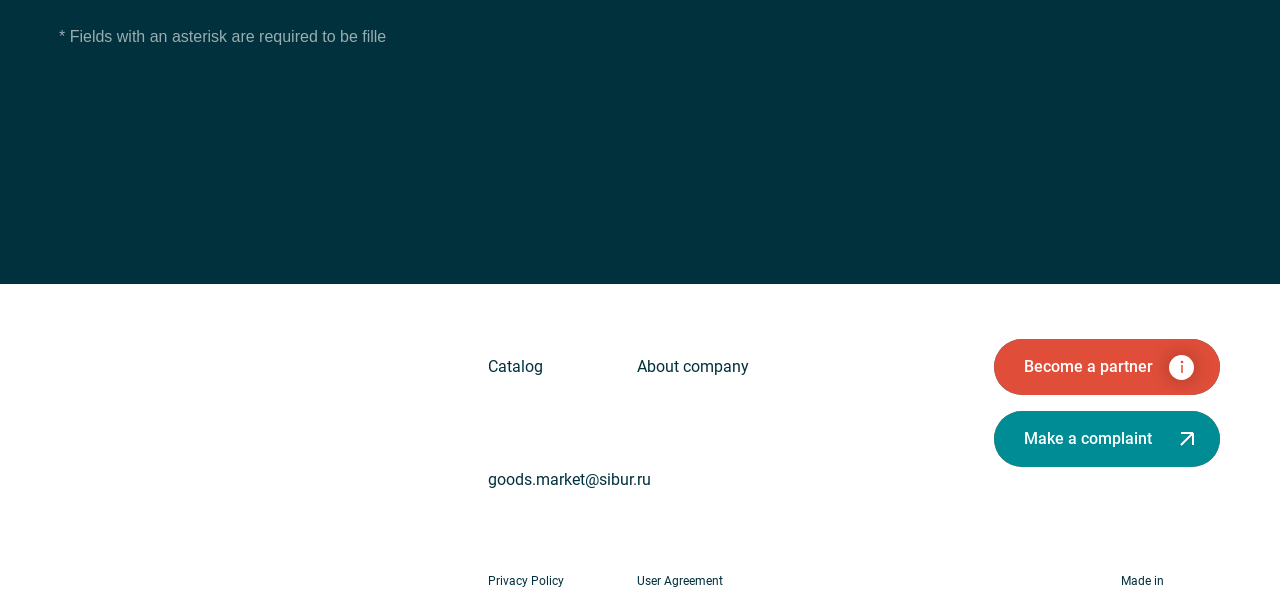What is the purpose of the checkbox?
Provide a thorough and detailed answer to the question.

The checkbox is located next to the text 'I agree with the terms of personal data processing', which suggests that its purpose is to indicate agreement with those terms.